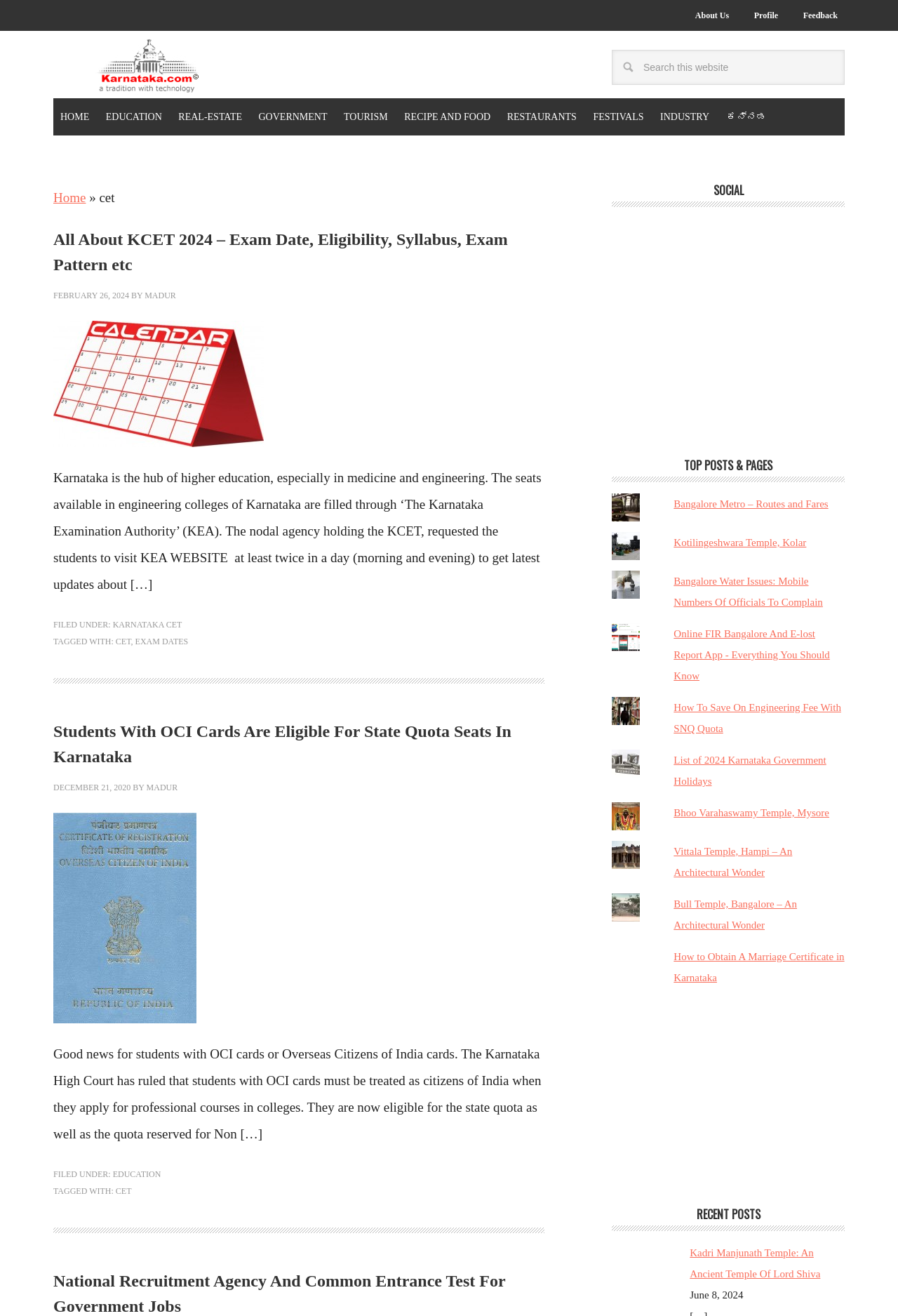Predict the bounding box of the UI element based on this description: "Recipe And Food".

[0.442, 0.075, 0.554, 0.103]